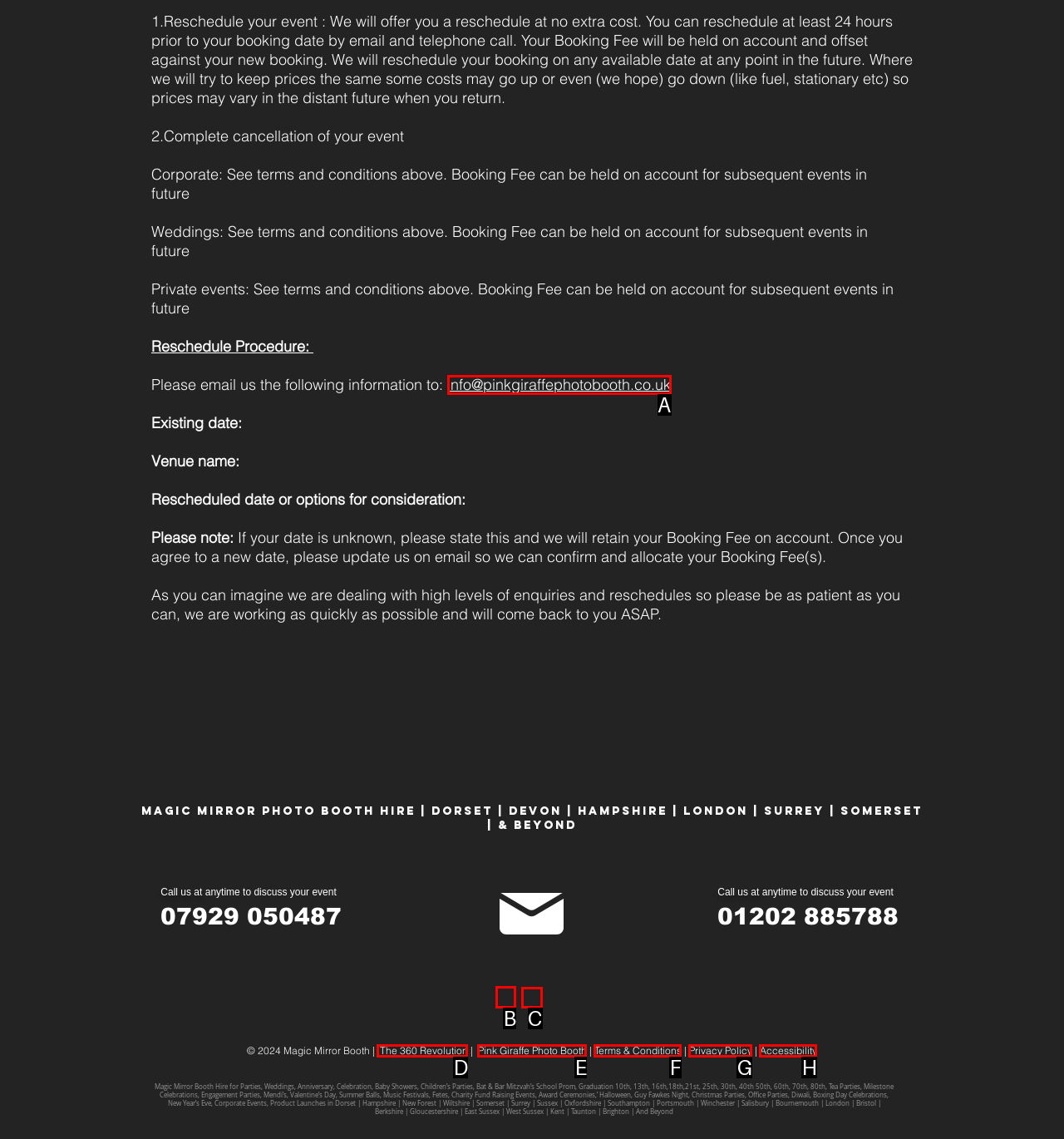Out of the given choices, which letter corresponds to the UI element required to Go to Home page? Answer with the letter.

None